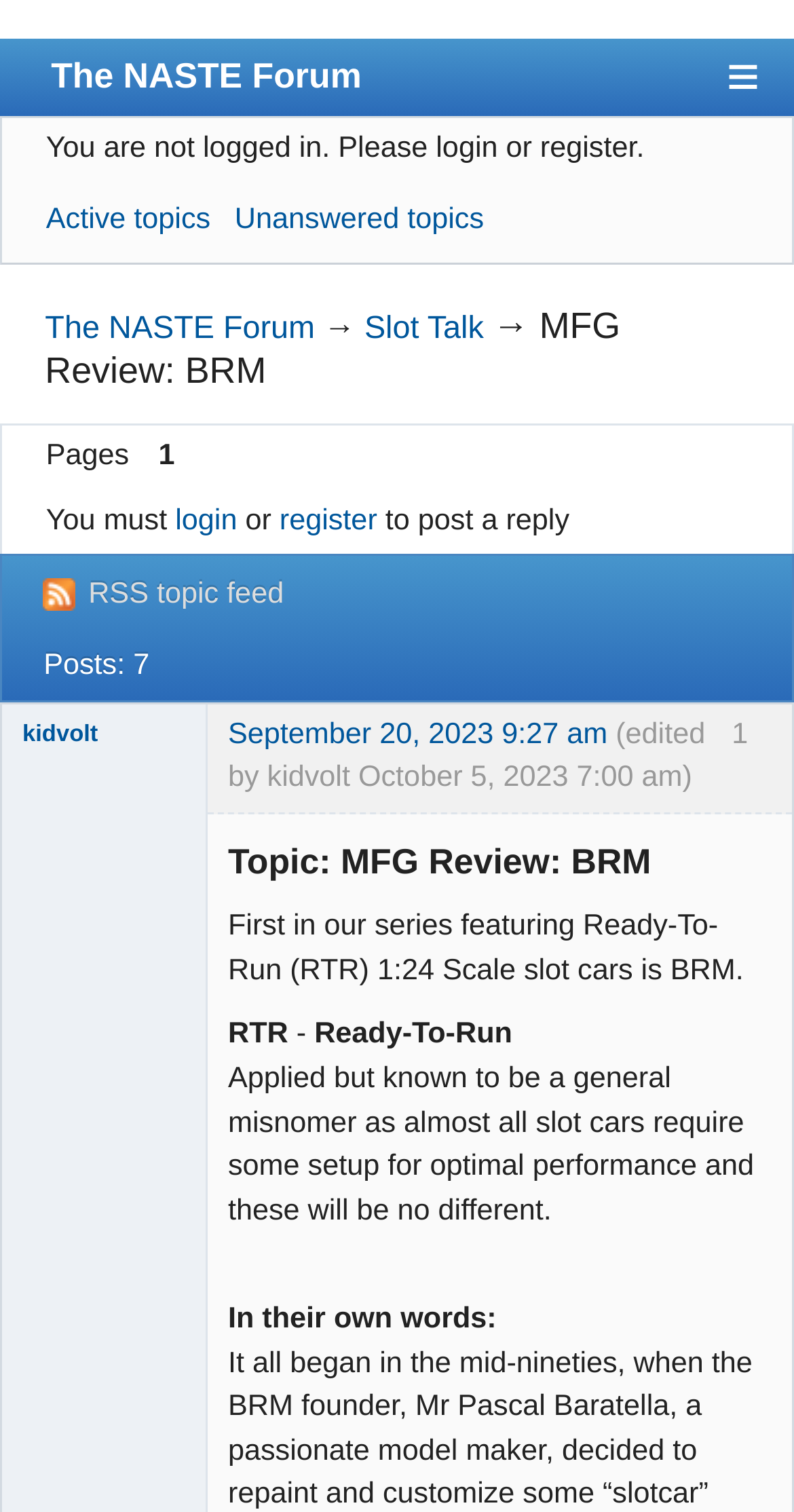Please identify the bounding box coordinates of the clickable area that will fulfill the following instruction: "Click on the login link". The coordinates should be in the format of four float numbers between 0 and 1, i.e., [left, top, right, bottom].

[0.221, 0.333, 0.299, 0.355]